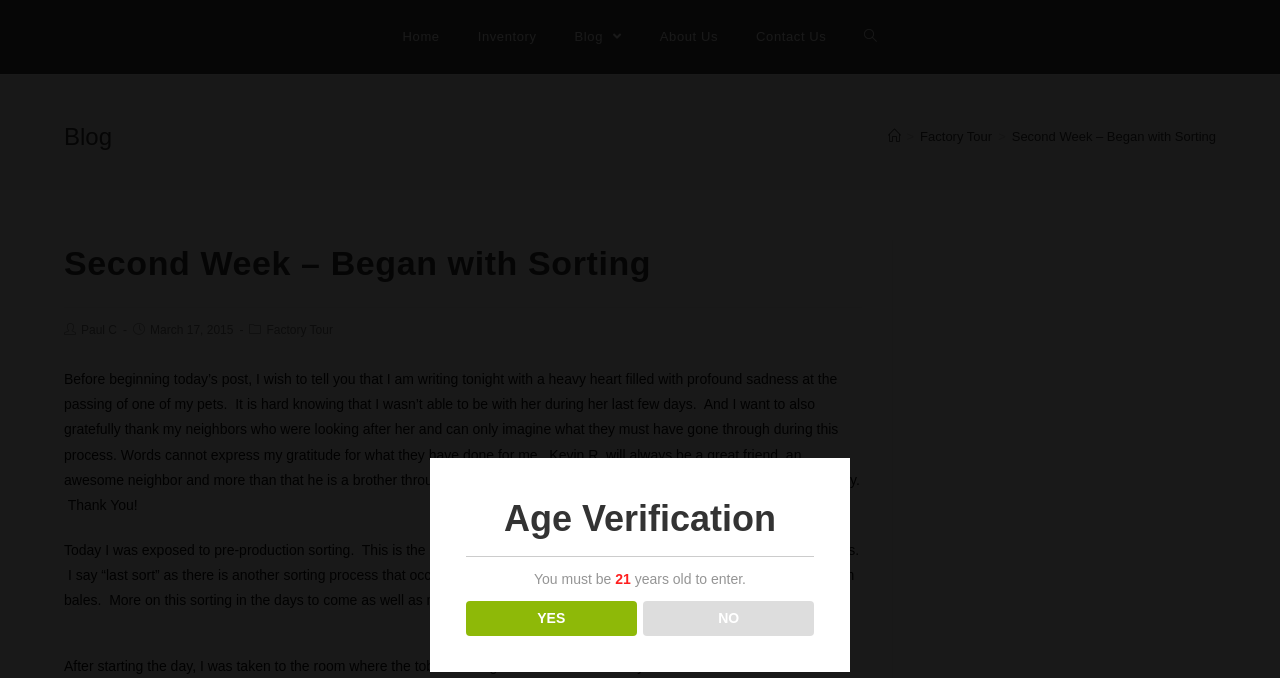Please provide a detailed answer to the question below by examining the image:
What is the author of the current post?

The author of the current post can be found in the post metadata section, where it is written as 'Post Author: Paul C'.